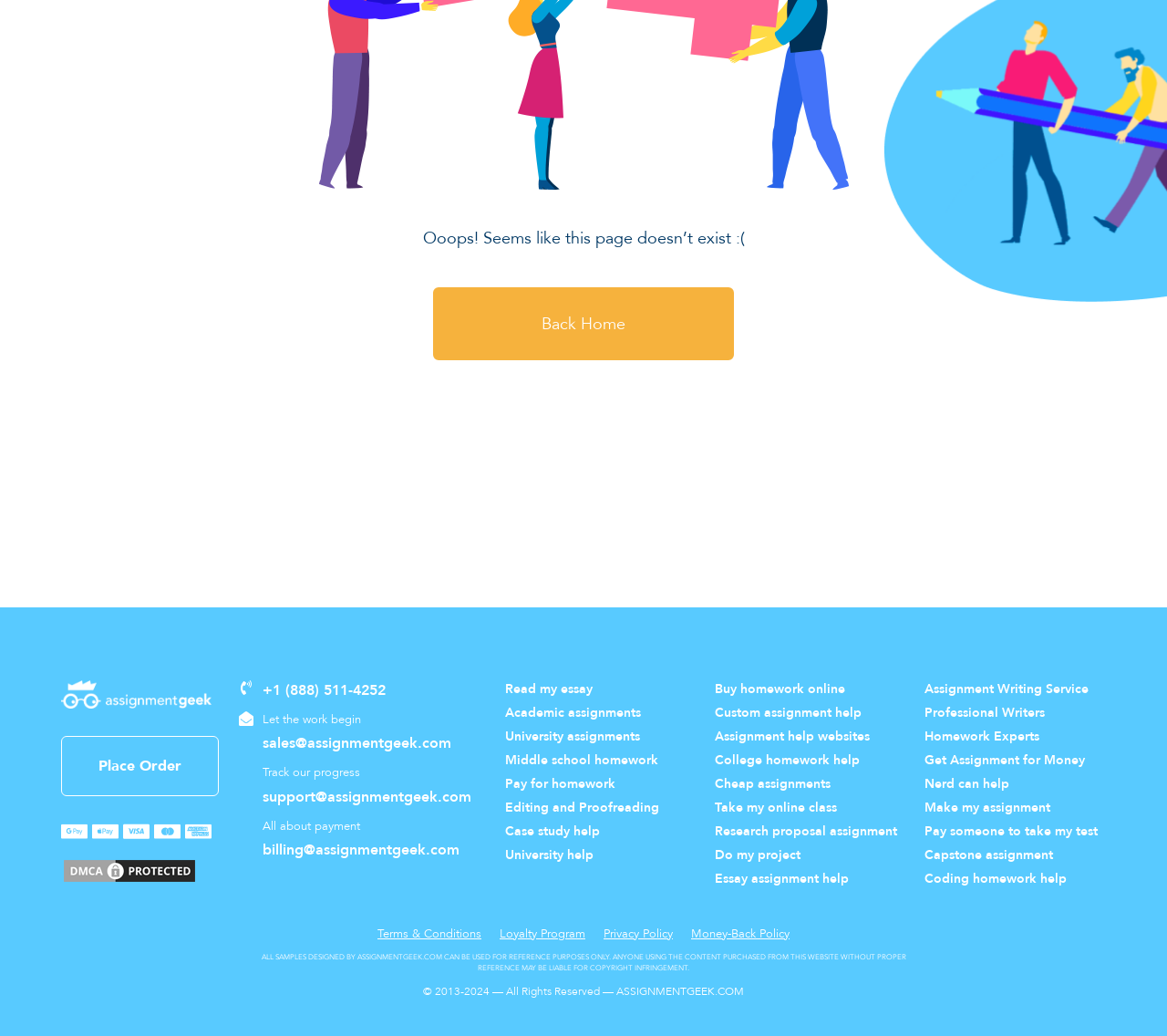Provide the bounding box coordinates of the HTML element this sentence describes: "Get Assignment for Money". The bounding box coordinates consist of four float numbers between 0 and 1, i.e., [left, top, right, bottom].

[0.792, 0.725, 0.948, 0.743]